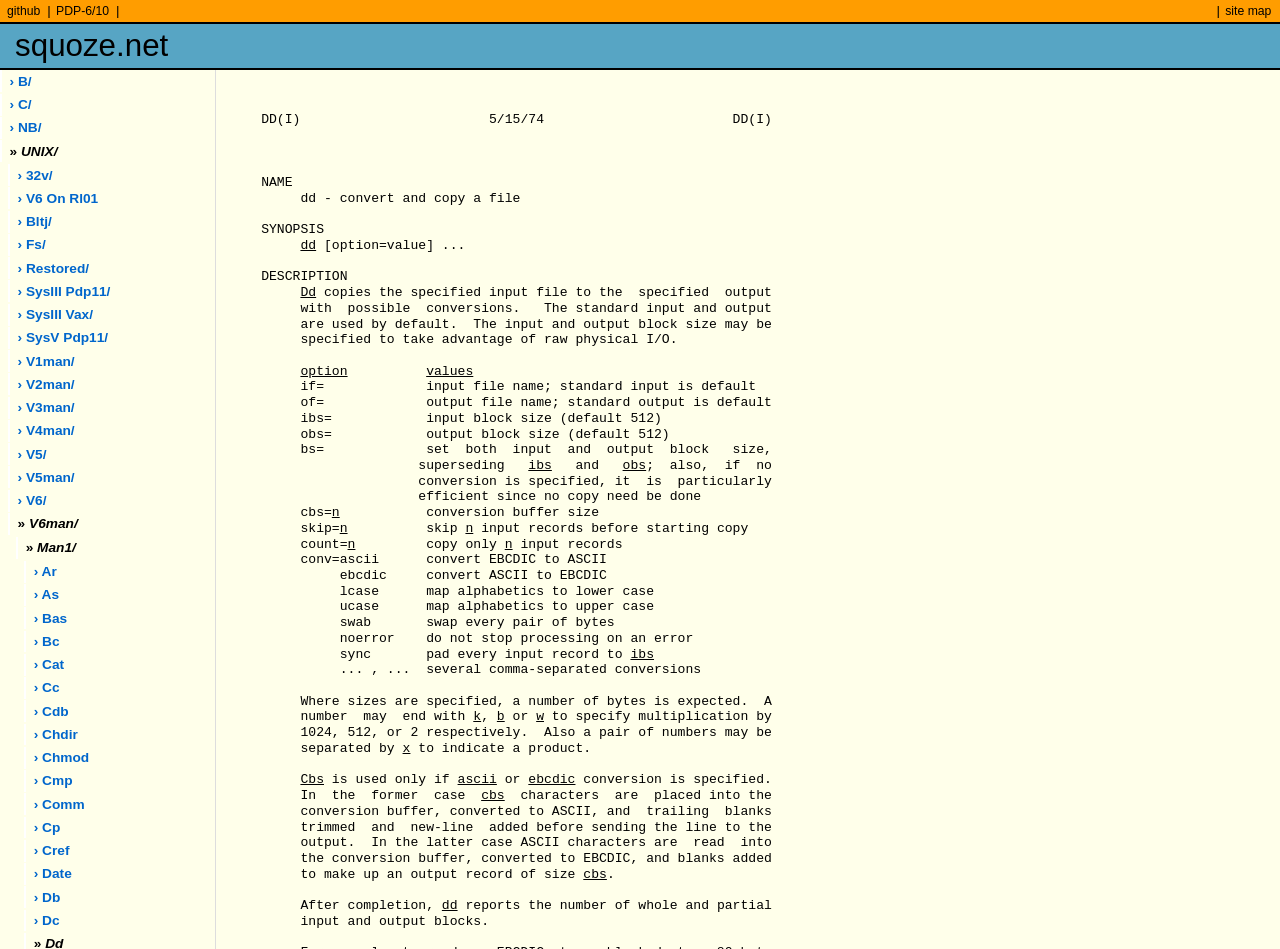What is the purpose of the 'dd' command?
Provide a well-explained and detailed answer to the question.

The 'dd' command is used to convert and copy a file, as stated in the NAME section of the webpage. It can perform various conversions and copy the input file to the output file.